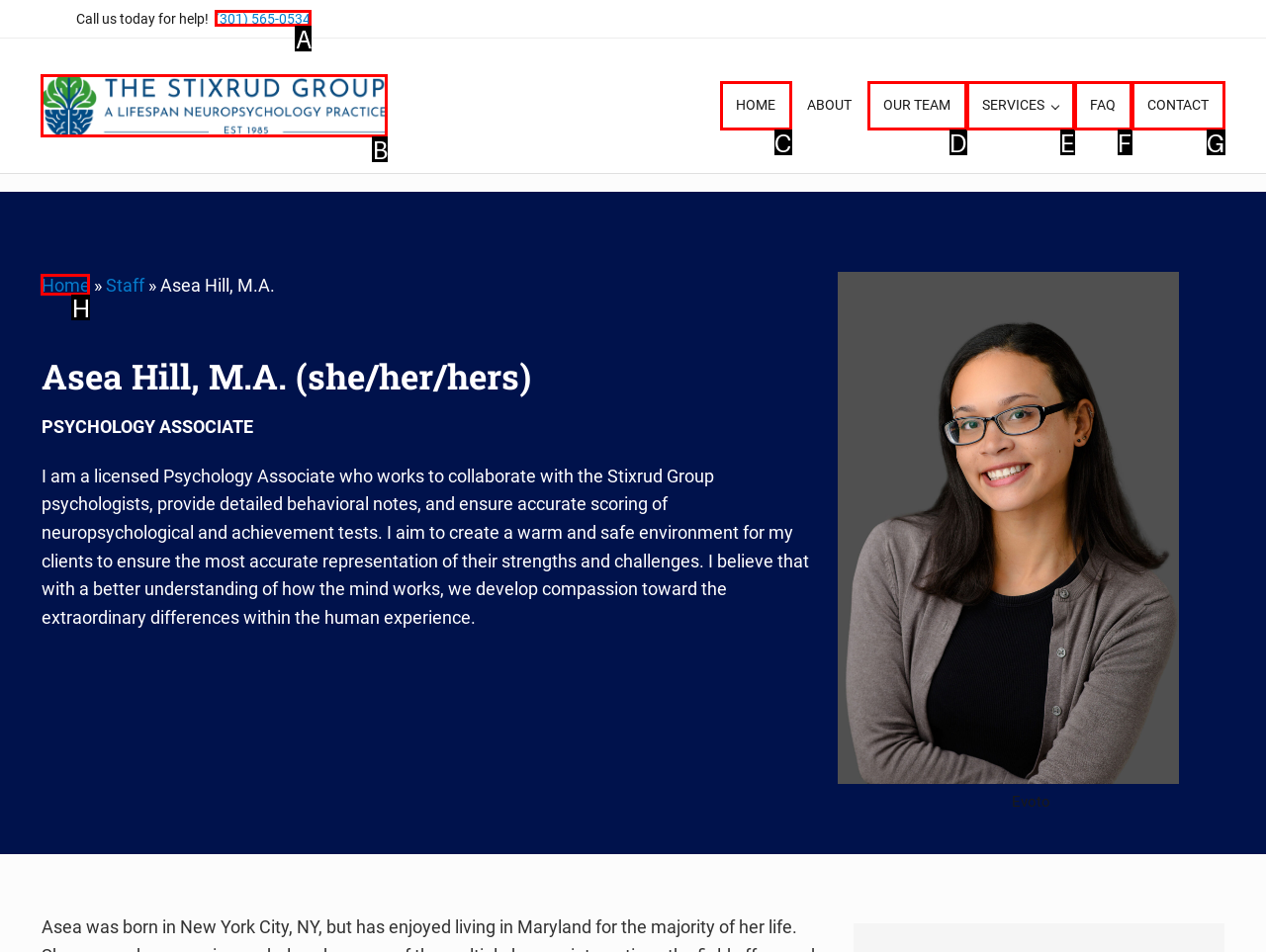Choose the HTML element that needs to be clicked for the given task: Call the phone number Respond by giving the letter of the chosen option.

A